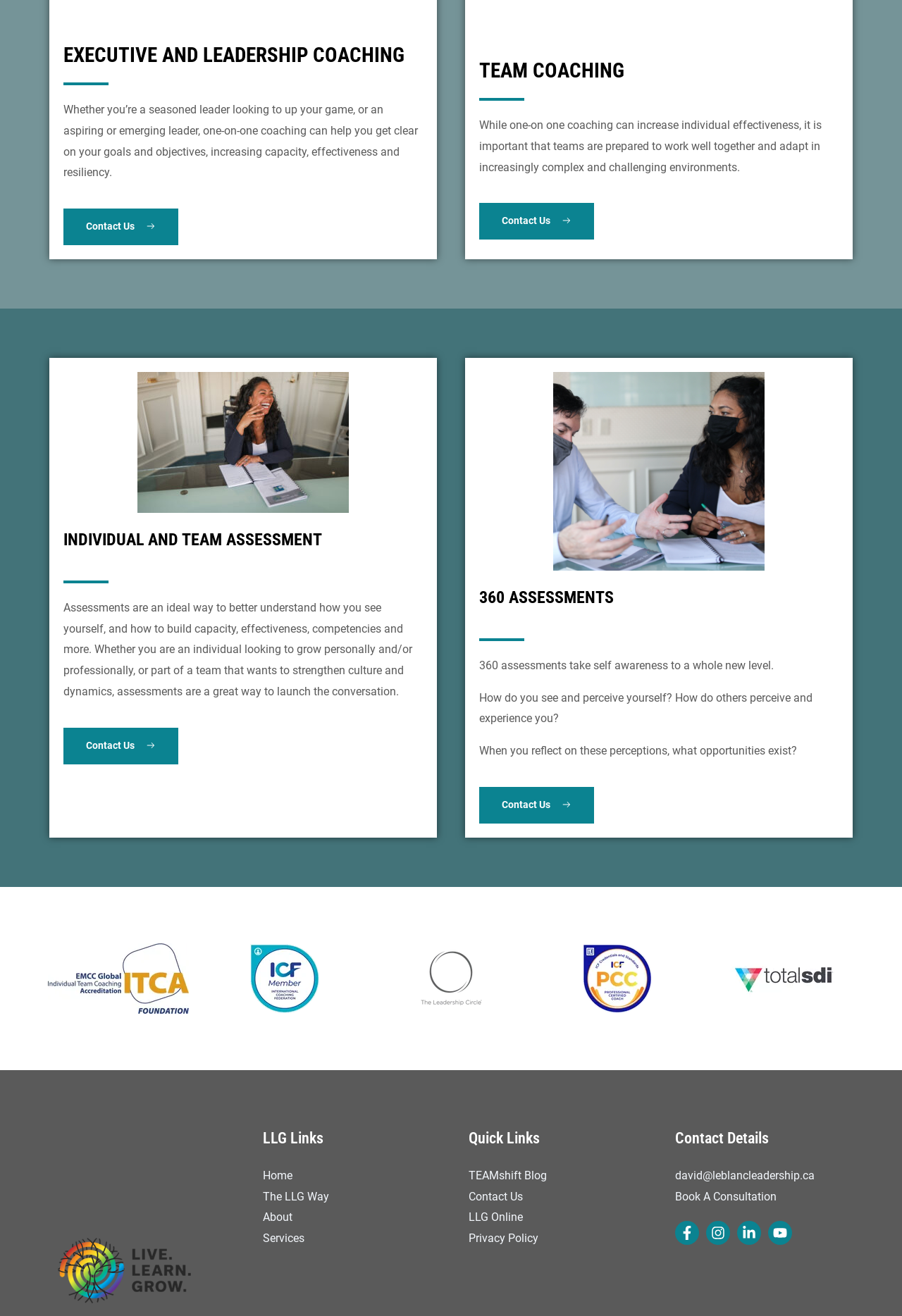Please identify the bounding box coordinates of the element I need to click to follow this instruction: "Click on the 'Contact Us' link".

[0.07, 0.158, 0.198, 0.186]